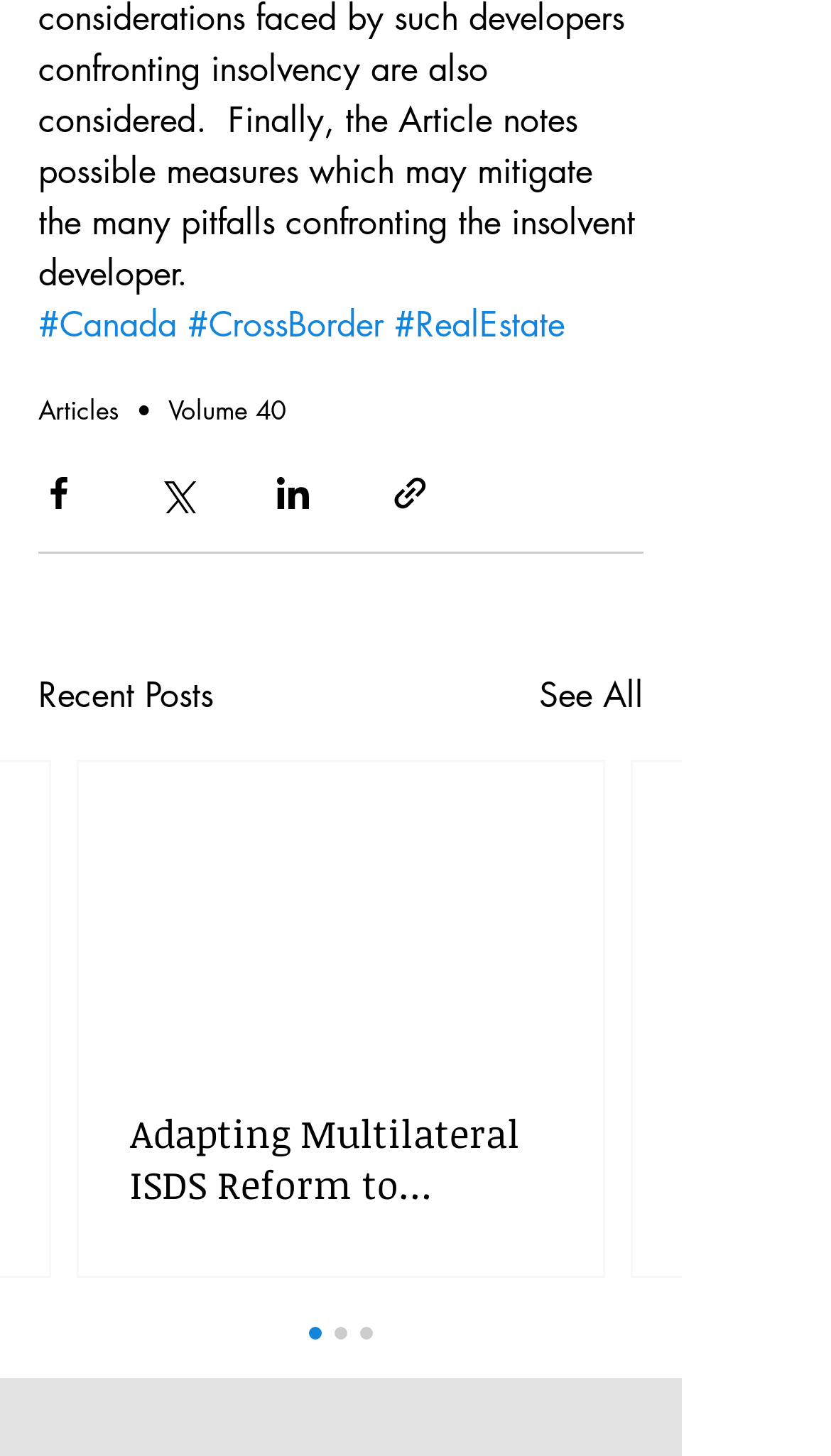Identify the bounding box for the element characterized by the following description: "#RealEstate".

[0.474, 0.208, 0.679, 0.238]